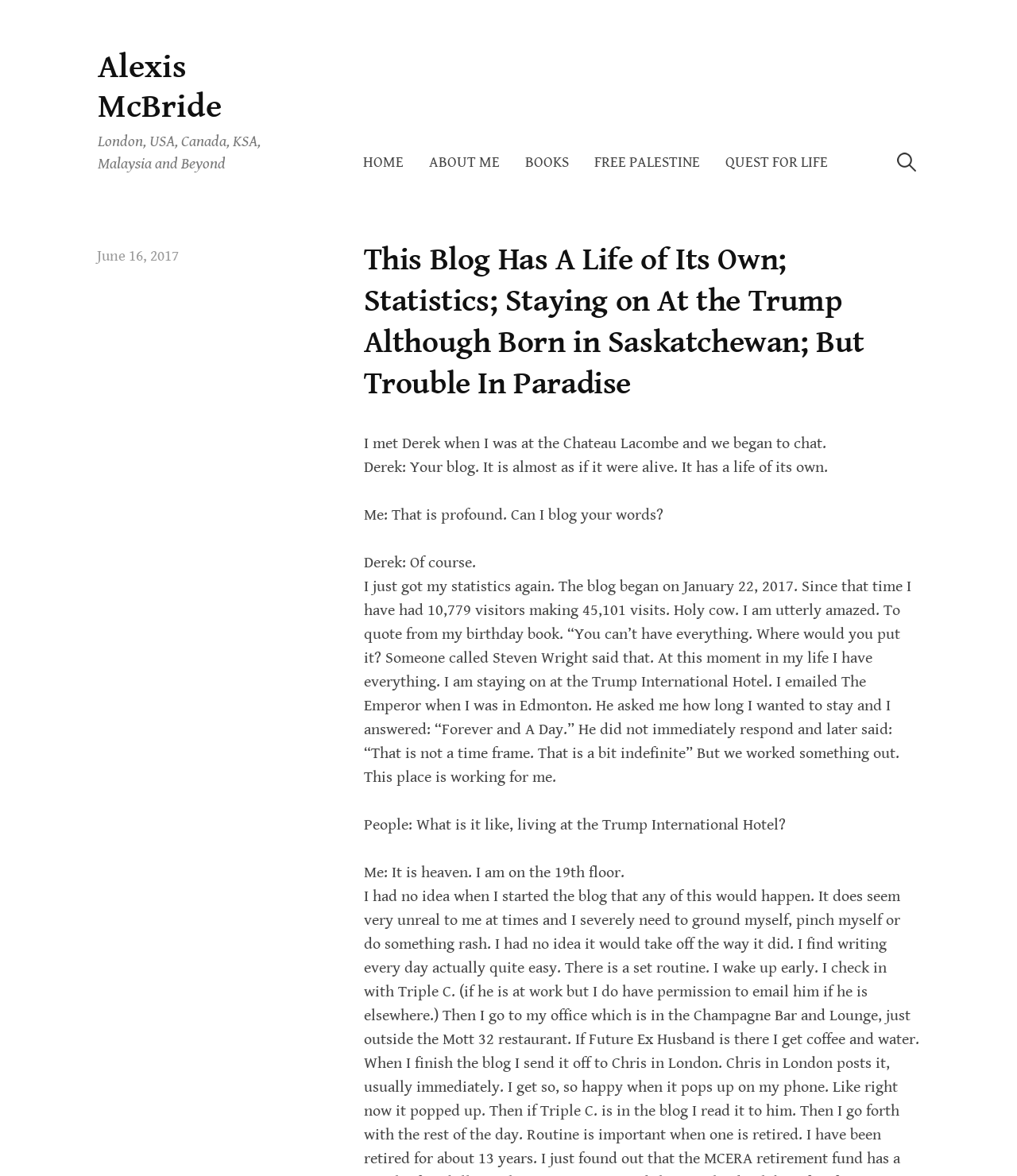Pinpoint the bounding box coordinates of the clickable area necessary to execute the following instruction: "Click on the 'ABOUT ME' link". The coordinates should be given as four float numbers between 0 and 1, namely [left, top, right, bottom].

[0.41, 0.121, 0.504, 0.156]